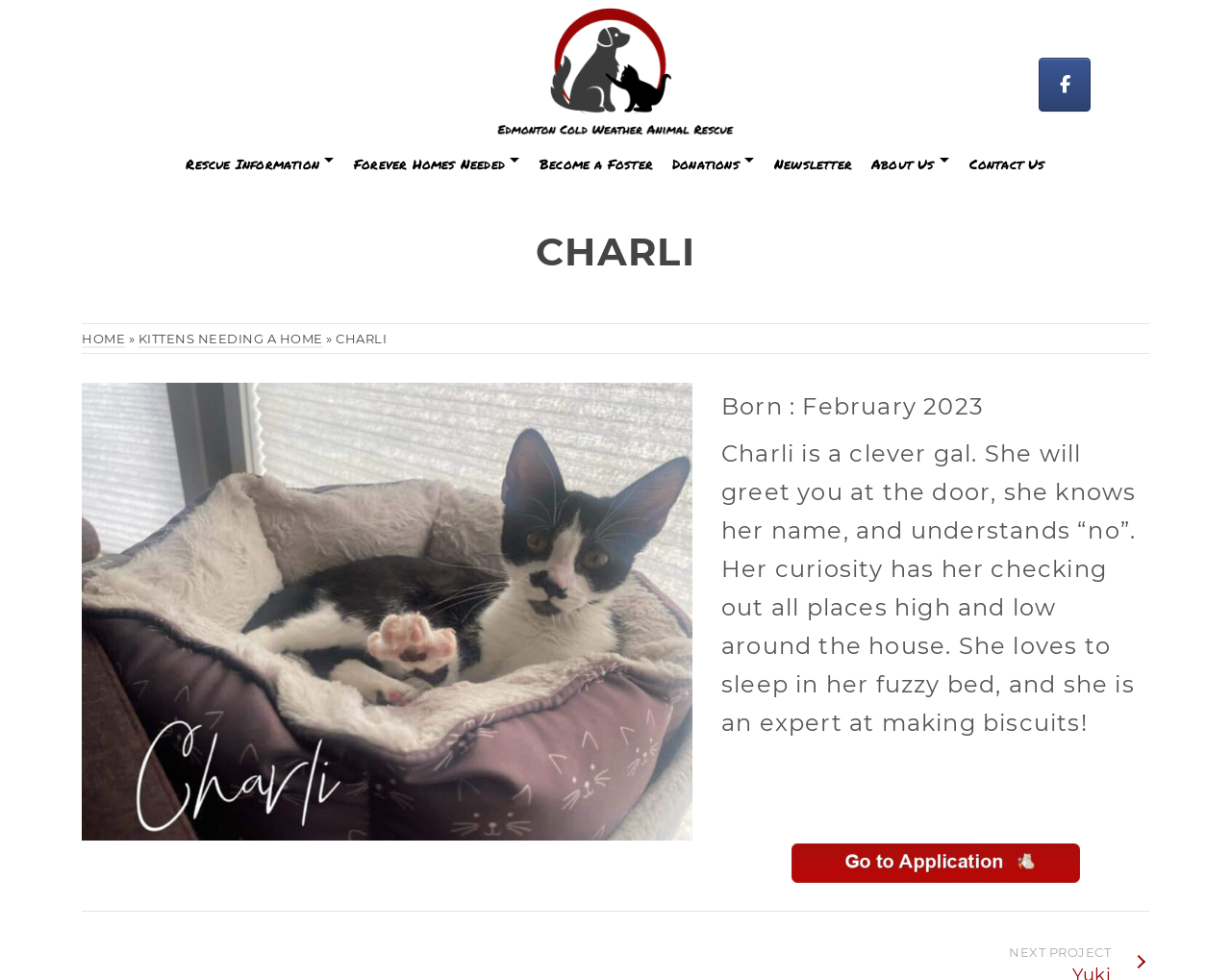Illustrate the webpage's structure and main components comprehensively.

This webpage is about Charli, a kitten available for adoption through Edmonton Cold Weather Animal Rescue. At the top of the page, there is a link to the rescue organization's website and a corresponding image. Below this, there is a heading that reads "Follow Our Work!" with a link to the rescue's Facebook page.

On the left side of the page, there are several links and static text elements, including "Rescue Information", "Forever Homes Needed", "Become a Foster", "Donations", "Newsletter", "About Us", and "Contact Us". These elements are arranged vertically, with the "Rescue Information" element at the top and "Contact Us" at the bottom.

In the main content area, there is a table with a heading that reads "CHARLI". Below this, there are links to "HOME" and "KITTENS NEEDING A HOME", as well as a static text element with a right-pointing arrow. The main content about Charli is presented in a series of headings, including her birthdate, a brief description of her personality and habits, and a blank line. There is also an empty link and an empty heading element.

Overall, the page is focused on providing information about Charli and the Edmonton Cold Weather Animal Rescue organization, with links to relevant resources and a clear layout that separates the different sections of content.